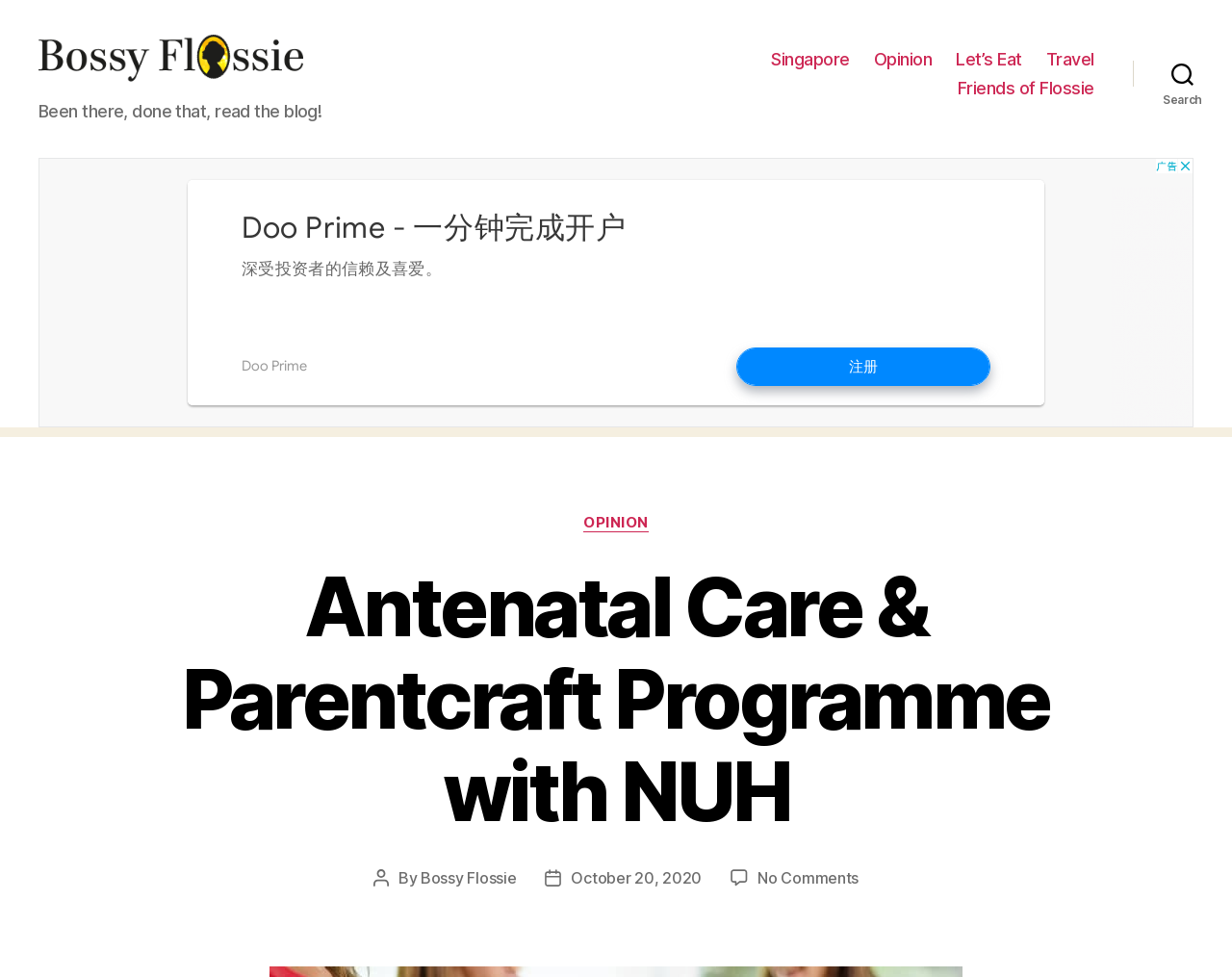Please identify the bounding box coordinates of the area that needs to be clicked to follow this instruction: "Visit the 'Singapore' page".

[0.626, 0.062, 0.69, 0.083]